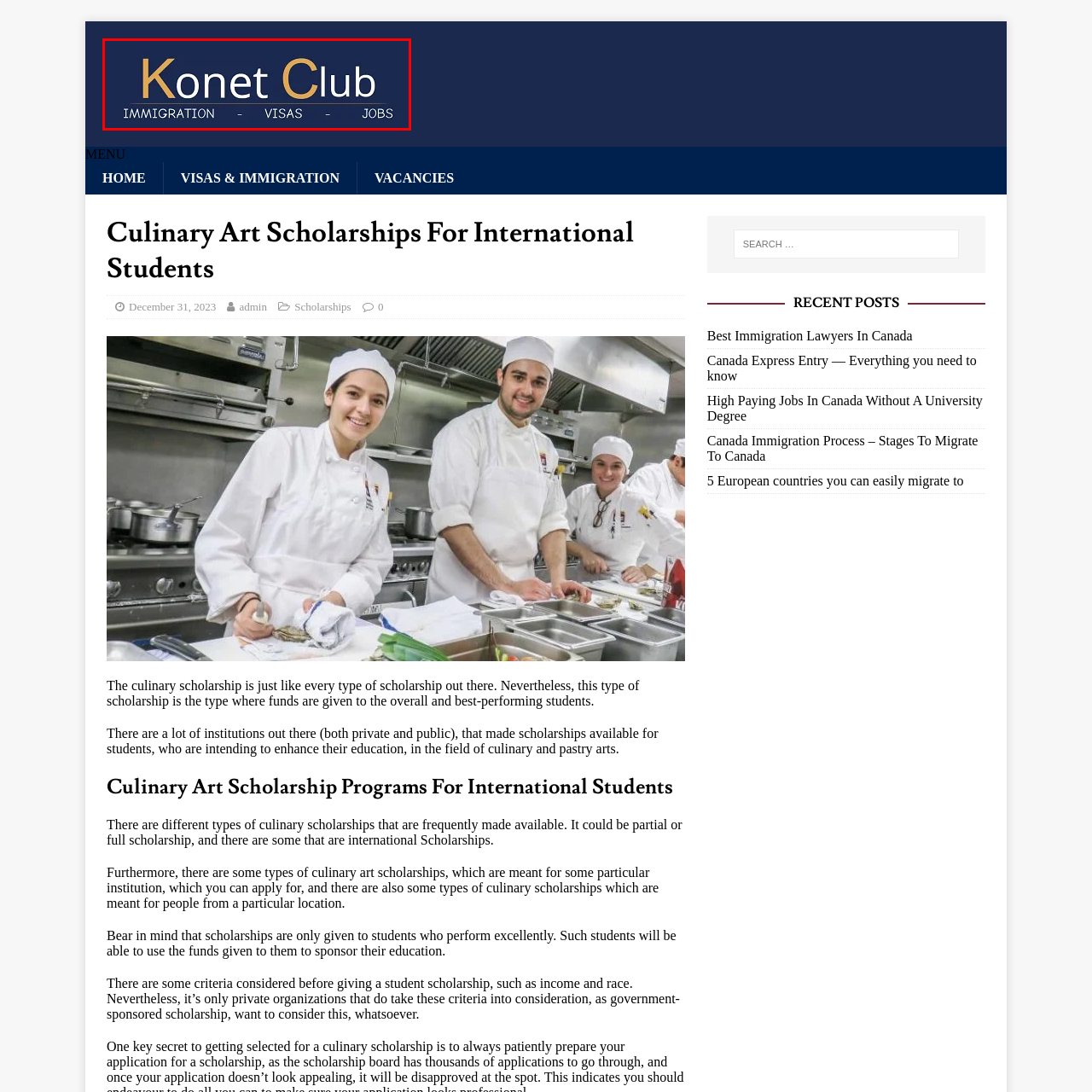What is the typography style of the club's name?
Assess the image contained within the red bounding box and give a detailed answer based on the visual elements present in the image.

The caption describes the typography of the club's name as 'stylish', indicating that the font style is visually appealing and elegant.